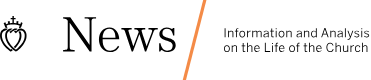Examine the image carefully and respond to the question with a detailed answer: 
What is the focus of the content?

The content is focused on providing insights and updates related to the Church's activities and teachings, as indicated by the caption 'Information and Analysis on the Life of the Church'.